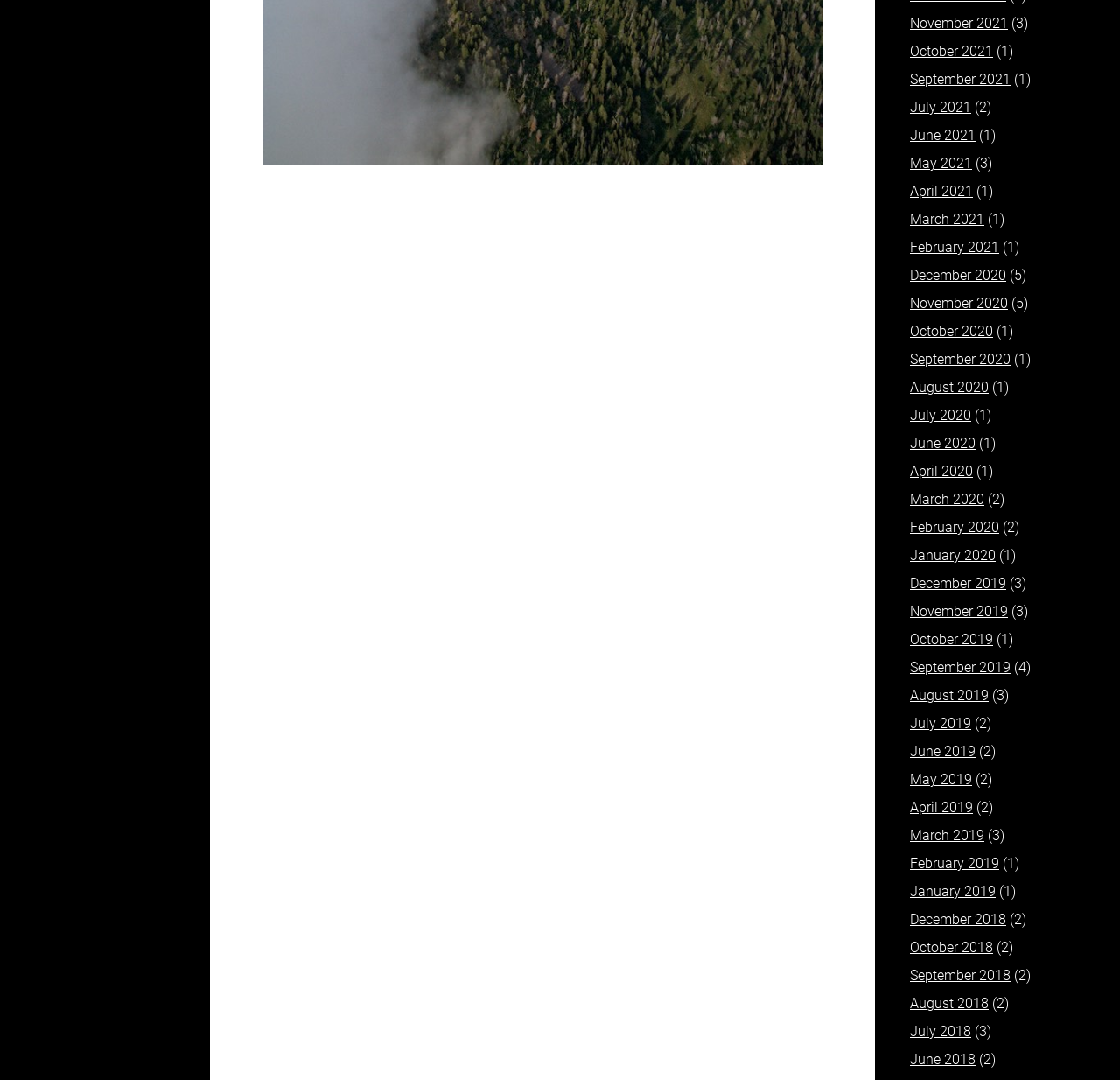What is the earliest month listed on the webpage?
Look at the screenshot and respond with a single word or phrase.

June 2018